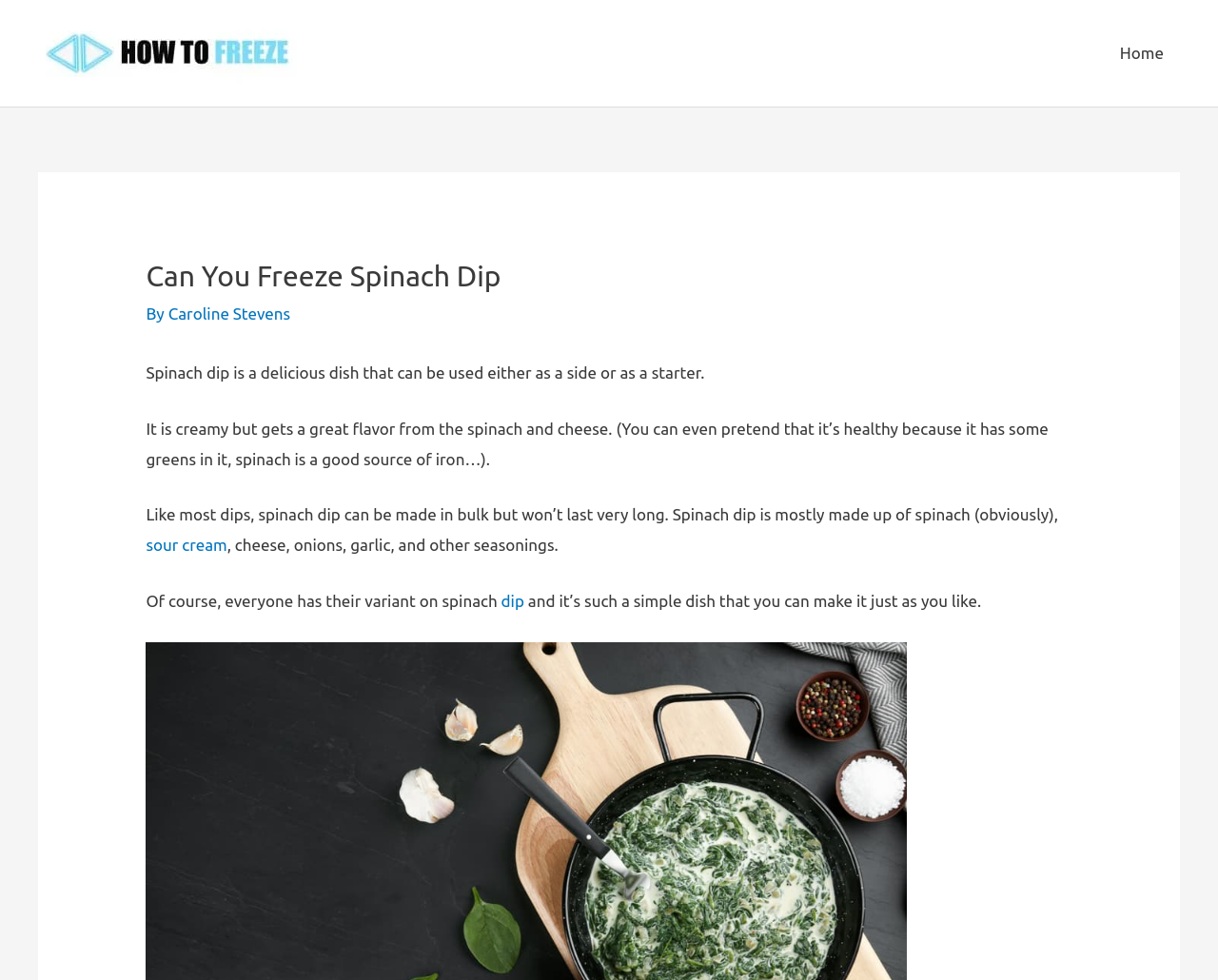What is a common use of sour cream?
Please provide a comprehensive answer based on the visual information in the image.

I found the use of sour cream by reading the text in the main content section of the webpage, which mentions sour cream as an ingredient in making spinach dip.